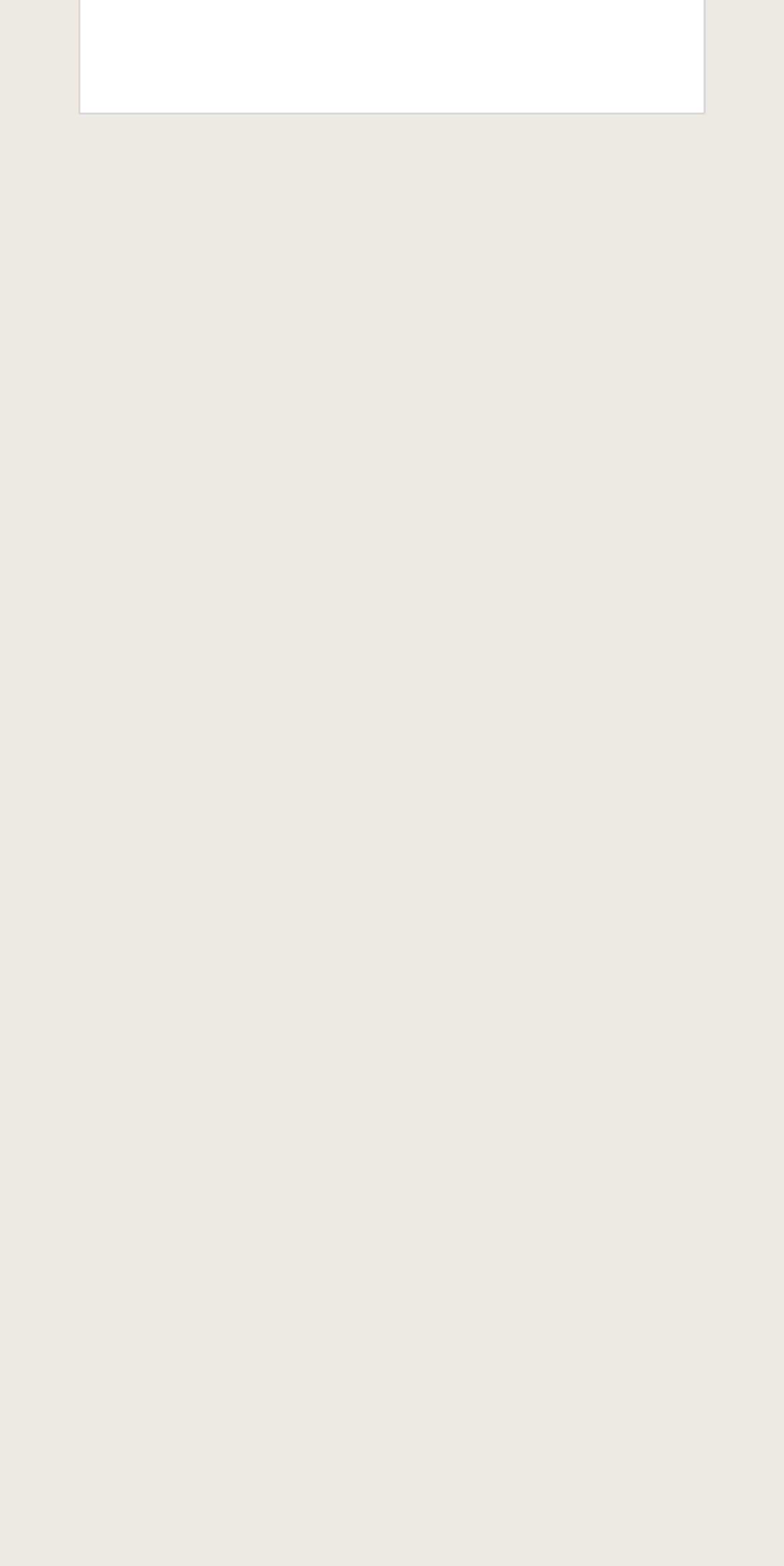Based on the element description Women in Music, identify the bounding box of the UI element in the given webpage screenshot. The coordinates should be in the format (top-left x, top-left y, bottom-right x, bottom-right y) and must be between 0 and 1.

[0.1, 0.505, 0.4, 0.531]